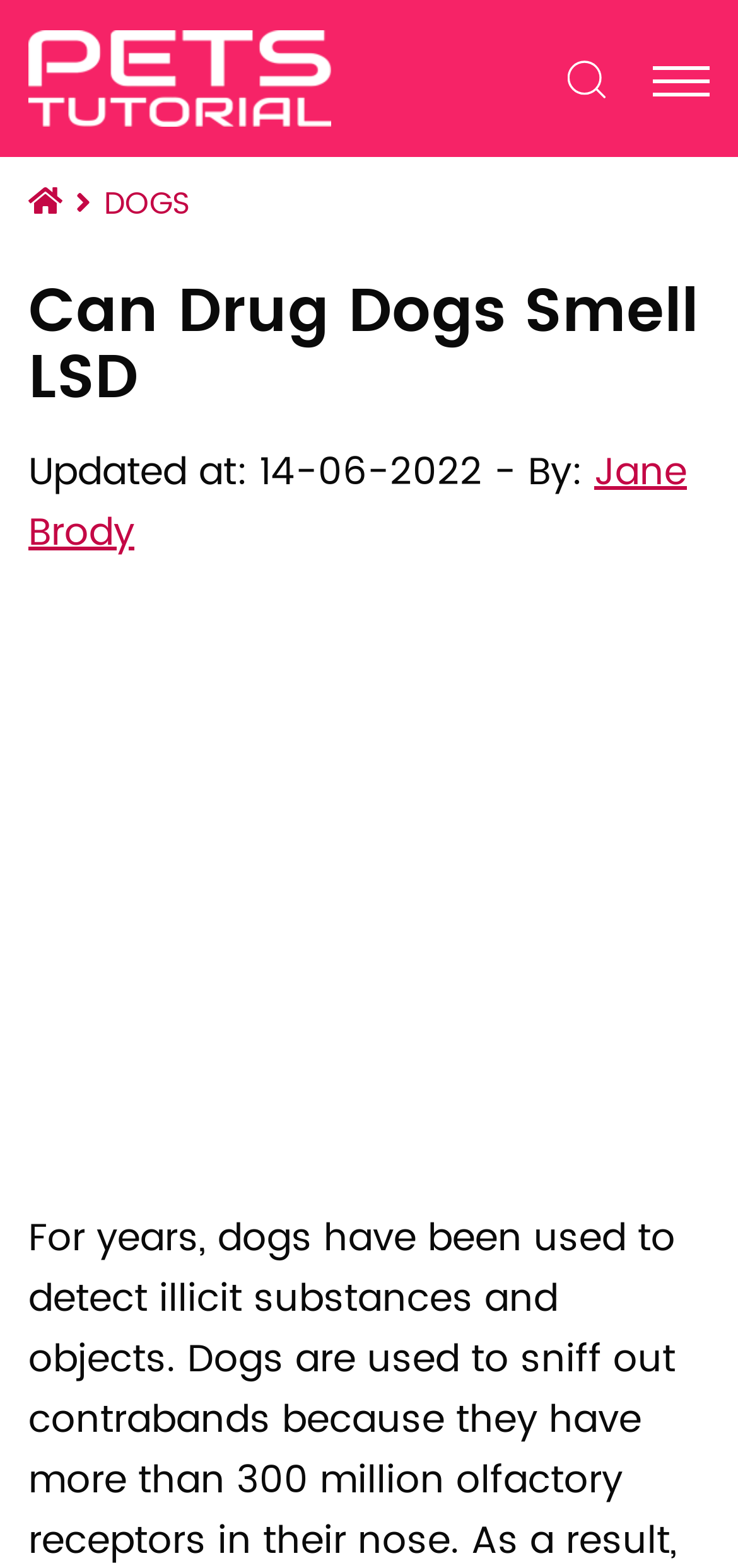Generate the text content of the main heading of the webpage.

Can Drug Dogs Smell LSD